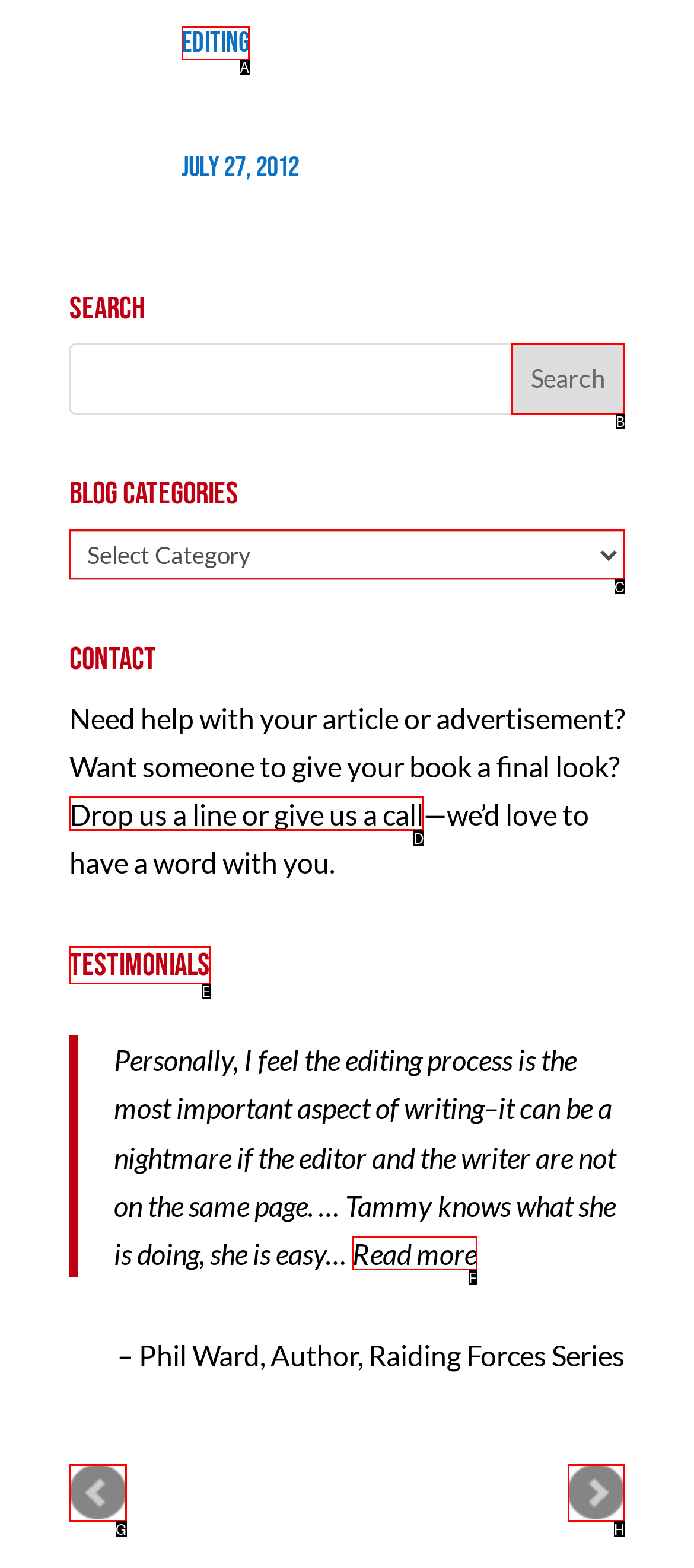Identify the HTML element that corresponds to the following description: Read more Provide the letter of the best matching option.

F